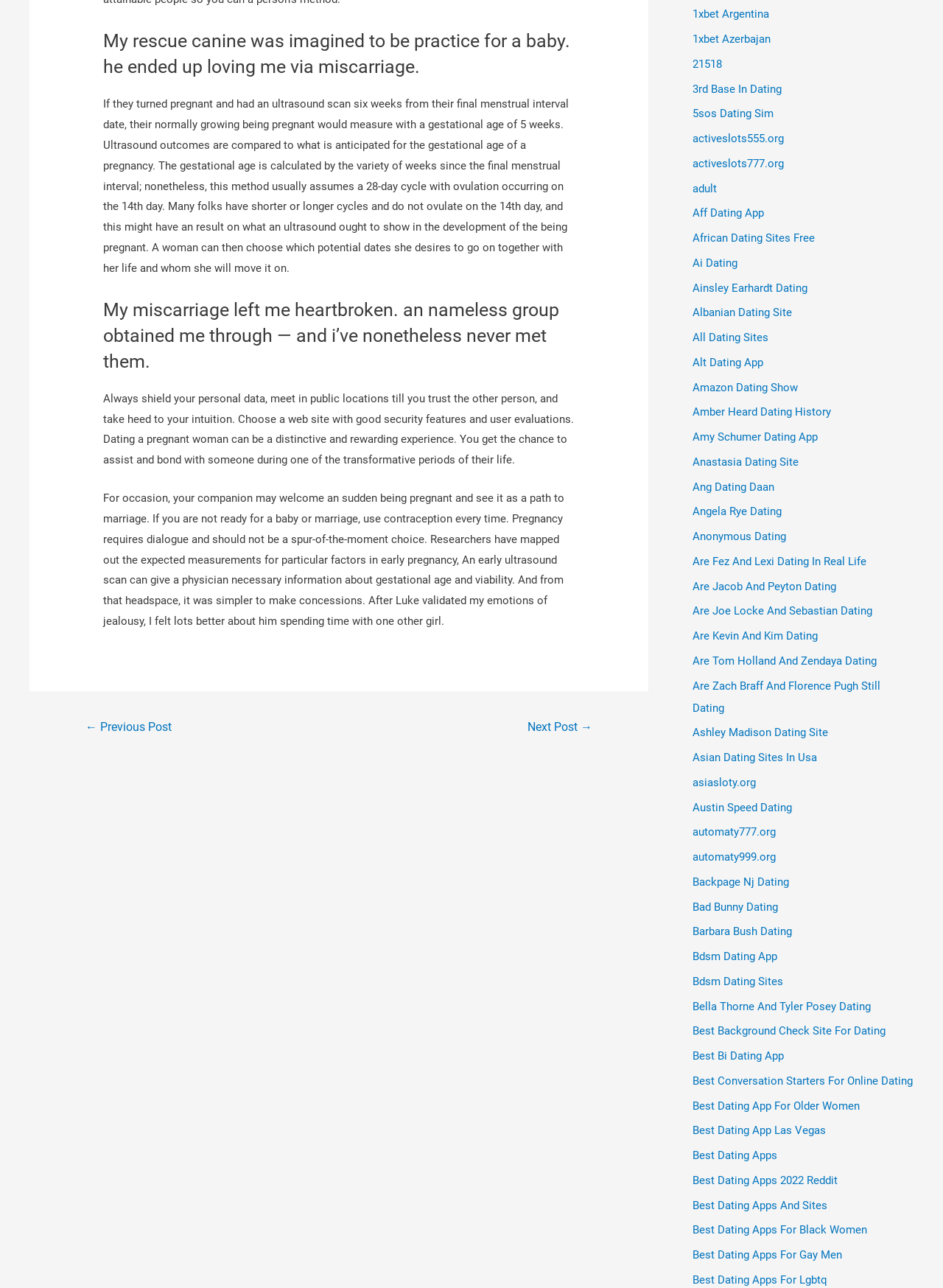Can you show the bounding box coordinates of the region to click on to complete the task described in the instruction: "View the abstract"?

None